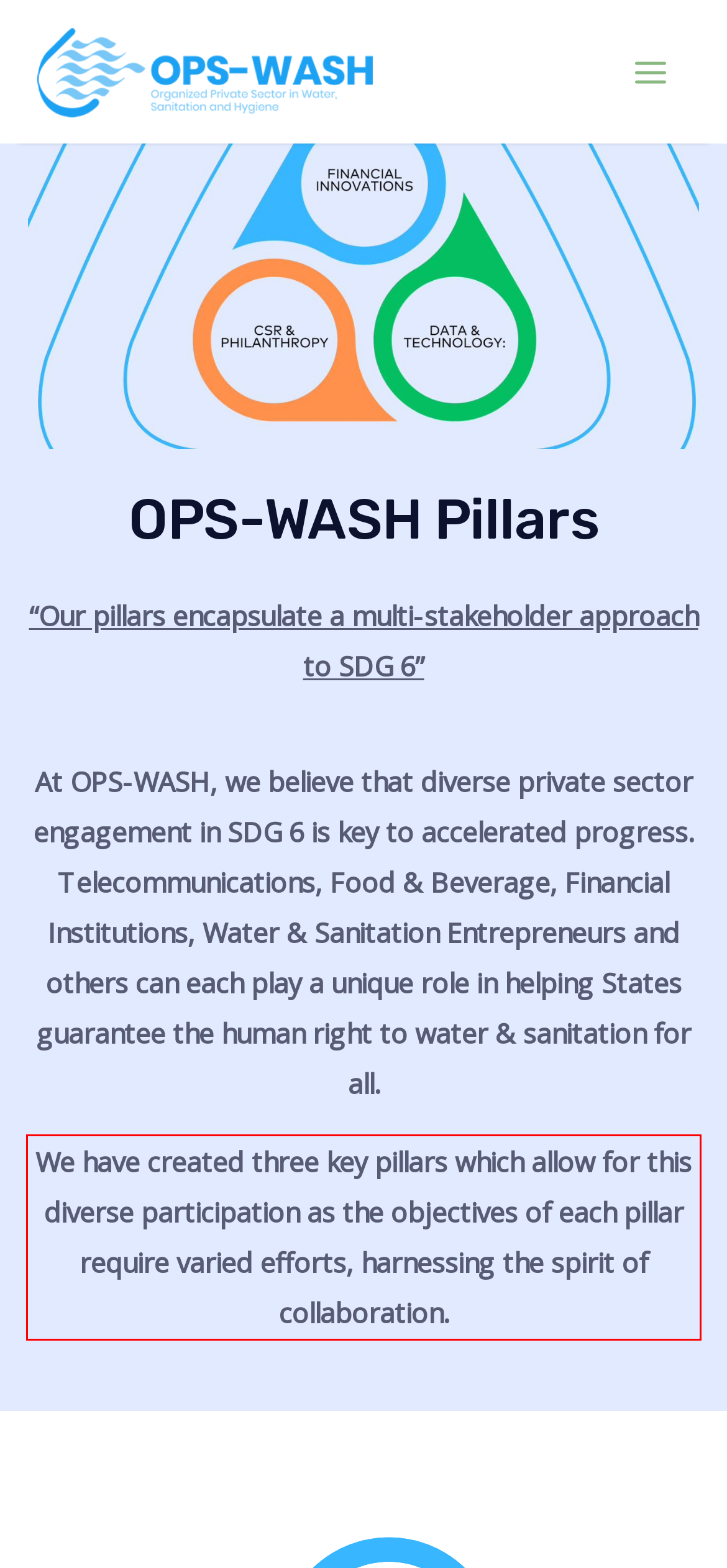Please extract the text content within the red bounding box on the webpage screenshot using OCR.

We have created three key pillars which allow for this diverse participation as the objectives of each pillar require varied efforts, harnessing the spirit of collaboration.